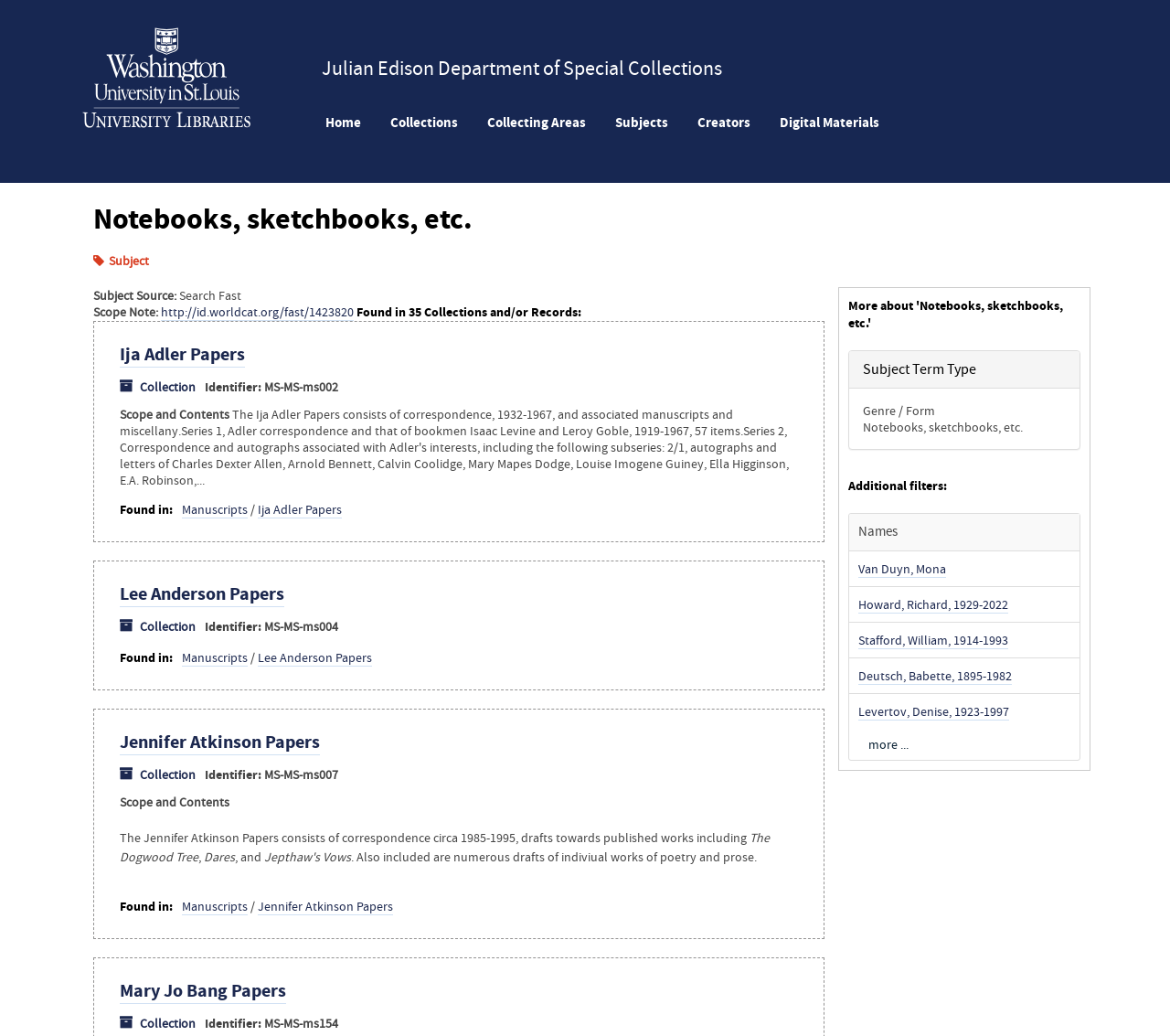Analyze the image and deliver a detailed answer to the question: What is the name of the department?

The question asks for the name of the department. By looking at the webpage, we can find the link 'Julian Edison Department of Special Collections' which is likely to be the name of the department.